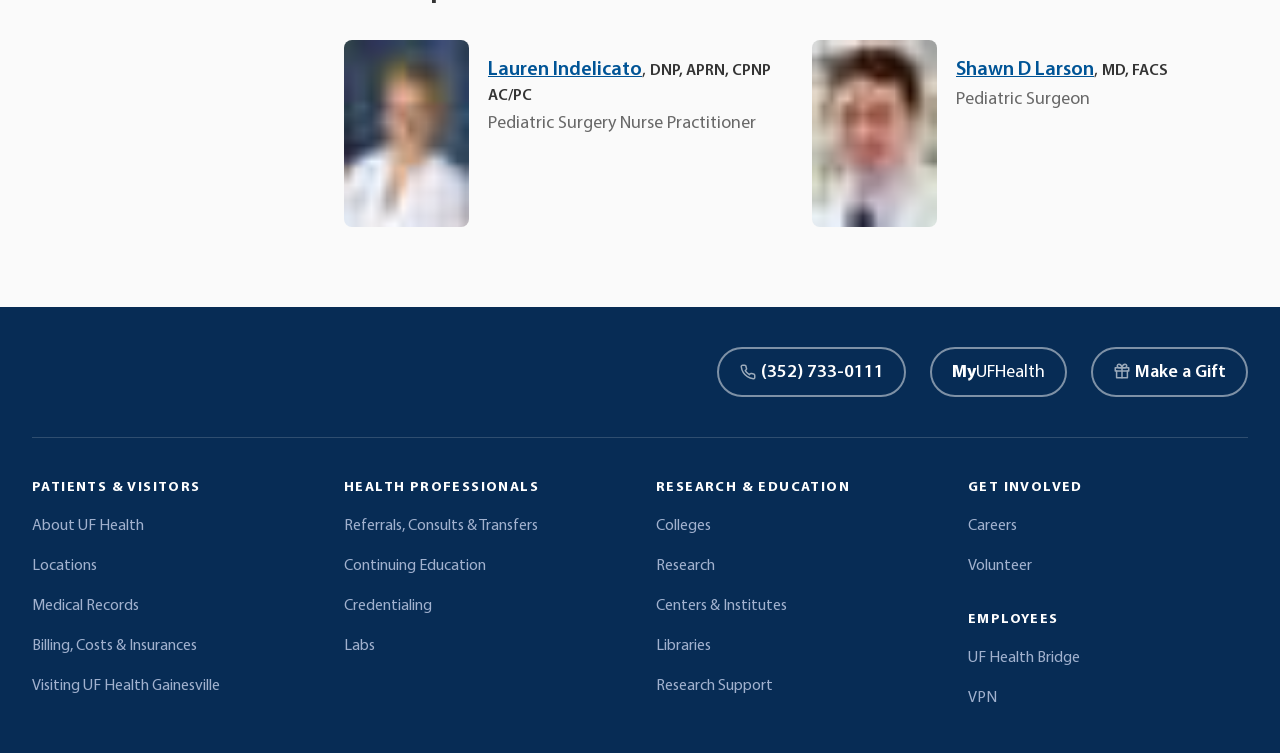What is the phone number of University of Florida Health?
Please look at the screenshot and answer in one word or a short phrase.

(352) 733-0111